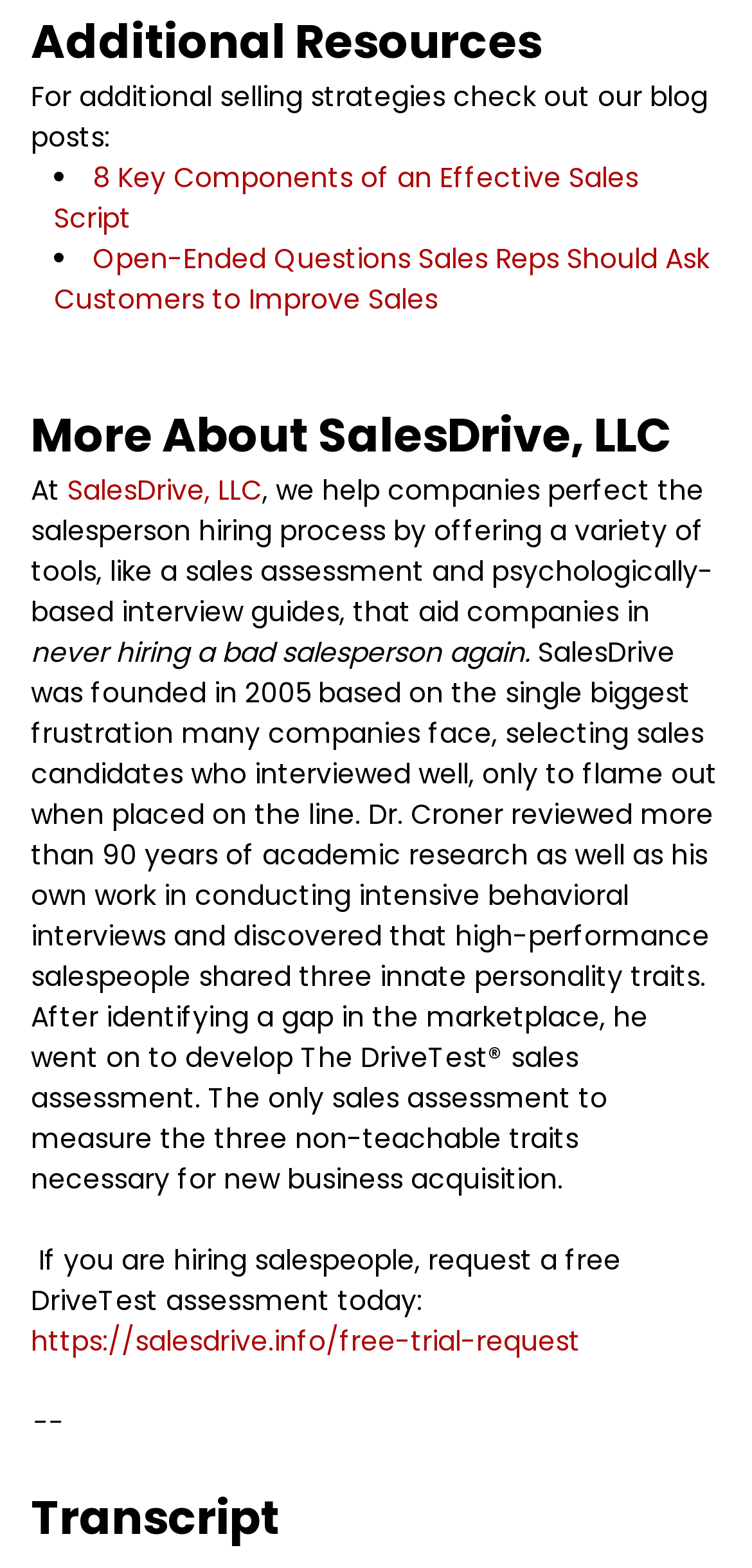Provide a brief response using a word or short phrase to this question:
What can you request for free on the webpage?

DriveTest assessment